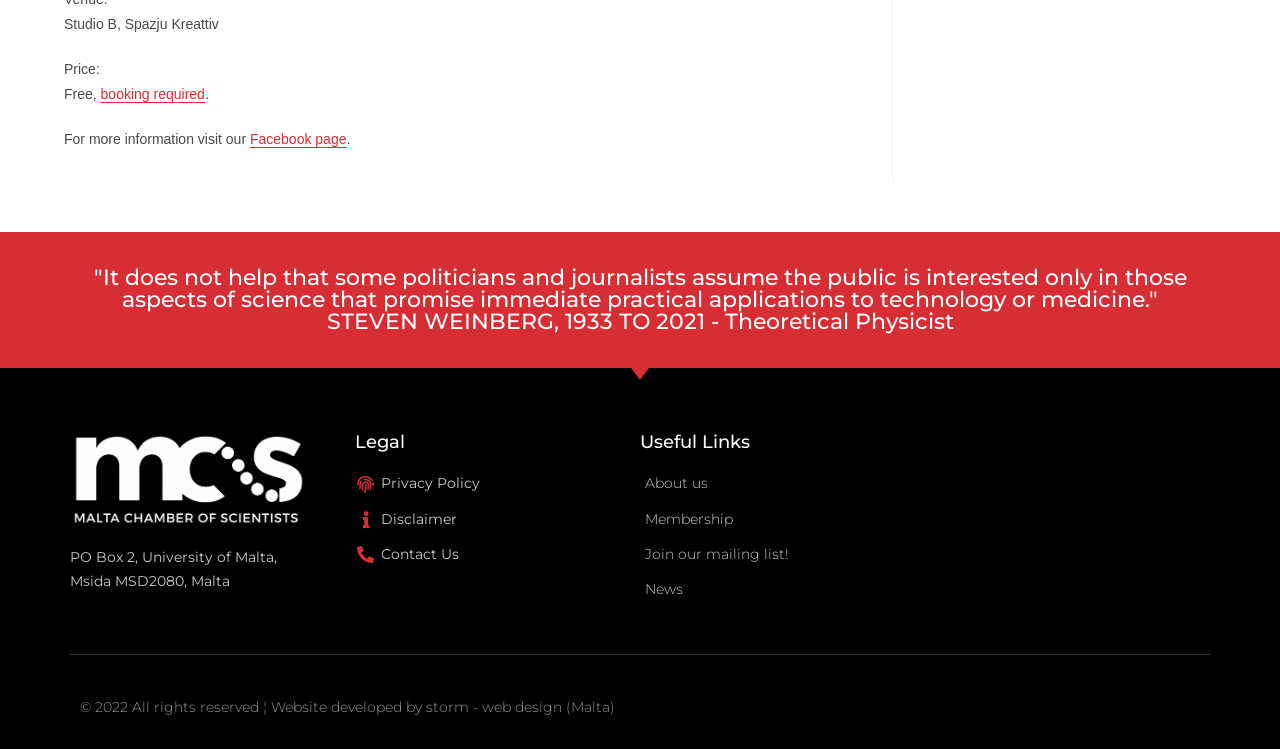Please identify the bounding box coordinates of the element's region that I should click in order to complete the following instruction: "Contact Us". The bounding box coordinates consist of four float numbers between 0 and 1, i.e., [left, top, right, bottom].

[0.277, 0.723, 0.5, 0.757]